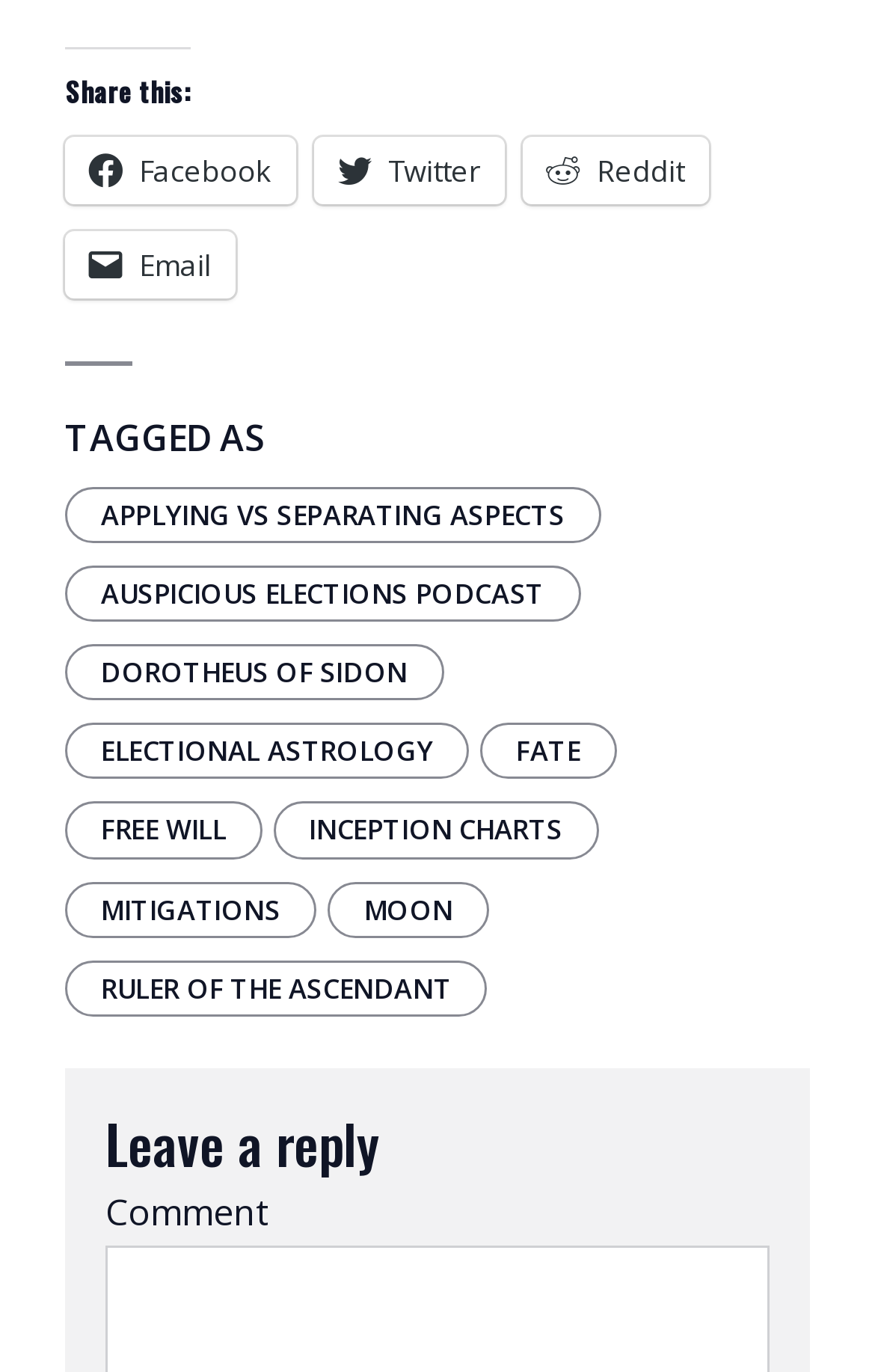Identify the bounding box coordinates for the element that needs to be clicked to fulfill this instruction: "View the post about Moon". Provide the coordinates in the format of four float numbers between 0 and 1: [left, top, right, bottom].

[0.375, 0.642, 0.559, 0.683]